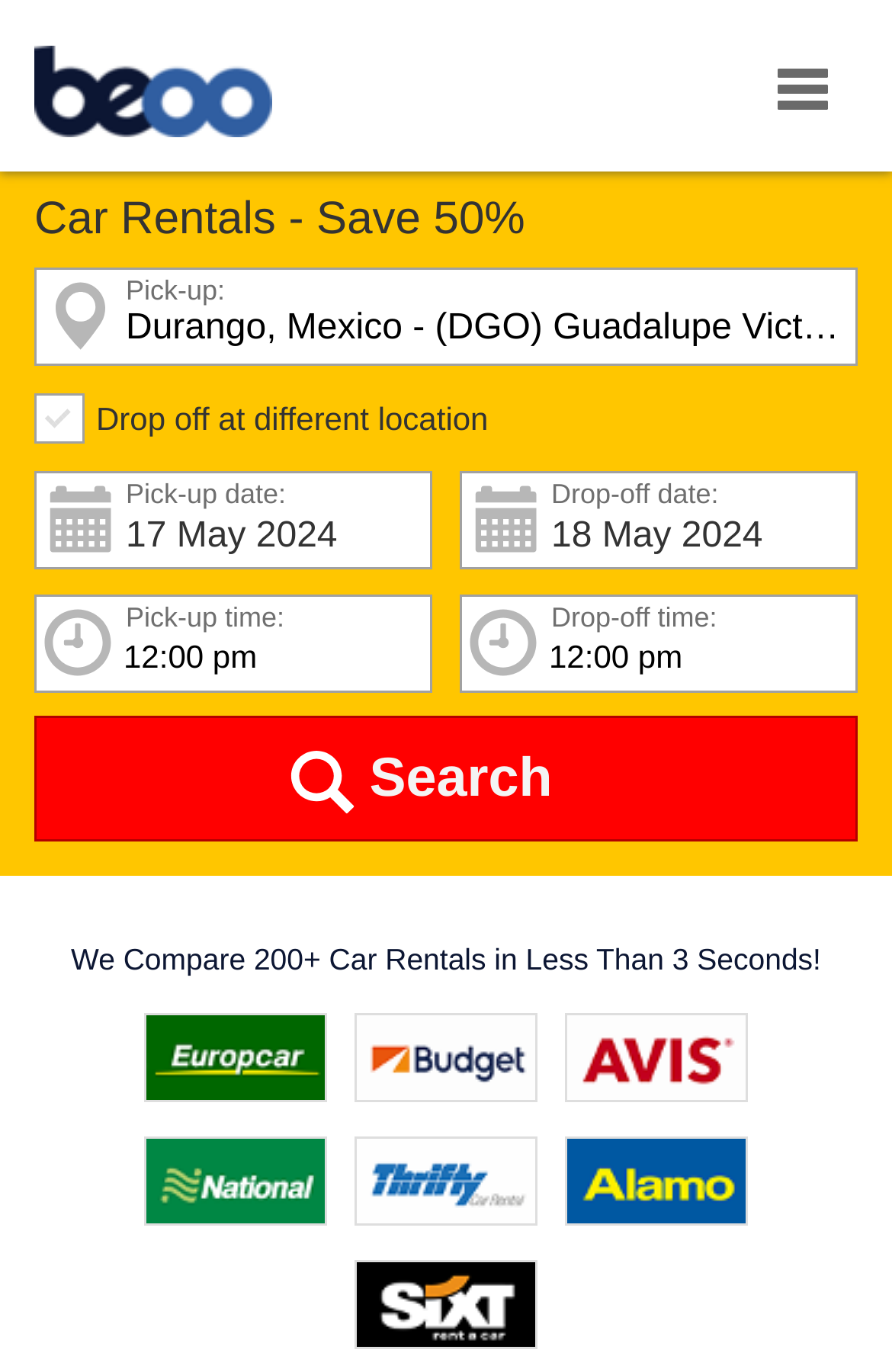How many dates are required to search for car rentals?
Give a detailed and exhaustive answer to the question.

I counted the number of date fields required to search for car rentals, which are 'Pick-up date:' and 'Drop-off date:', so the answer is 2.